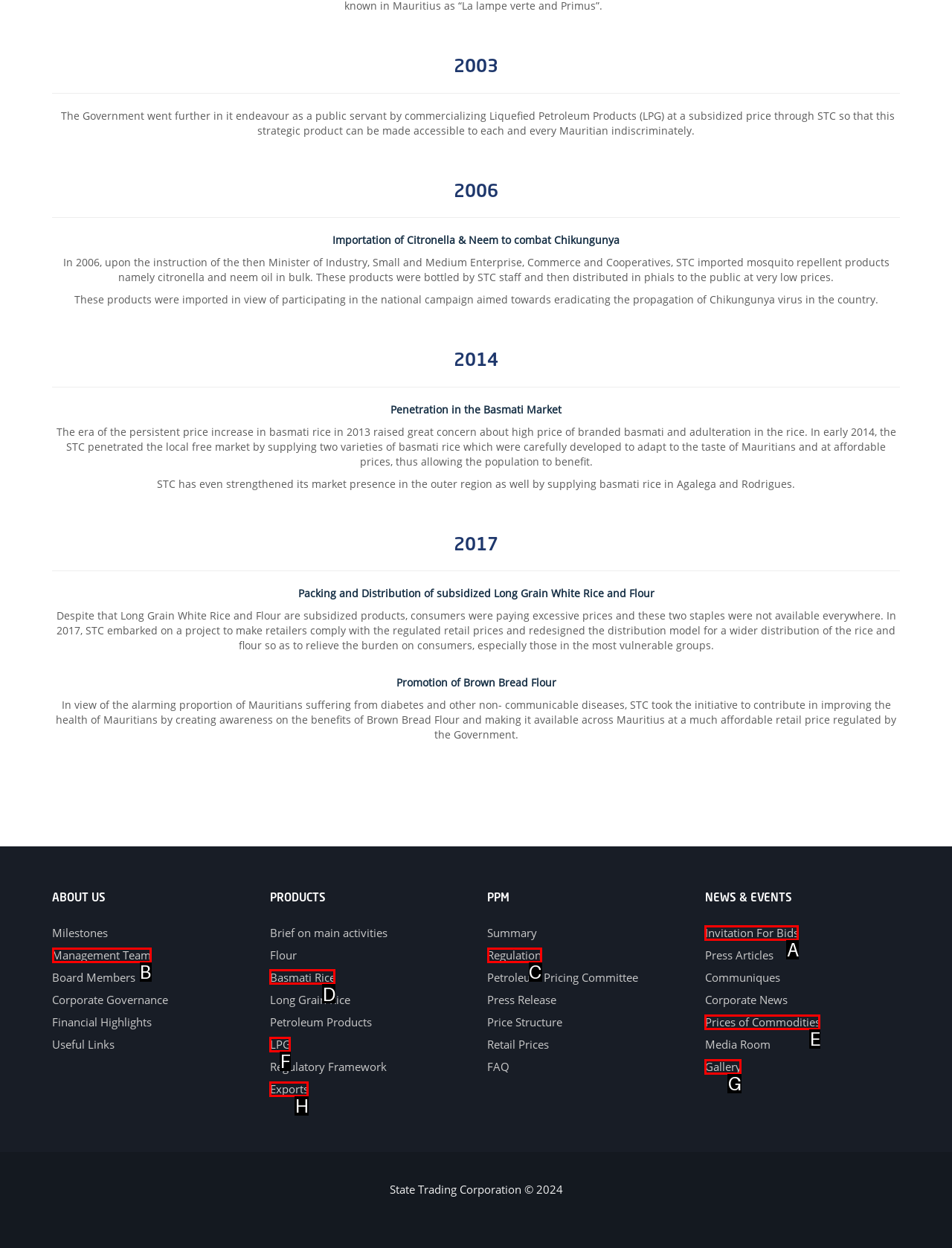Point out which HTML element you should click to fulfill the task: View 'Basmati Rice' products.
Provide the option's letter from the given choices.

D